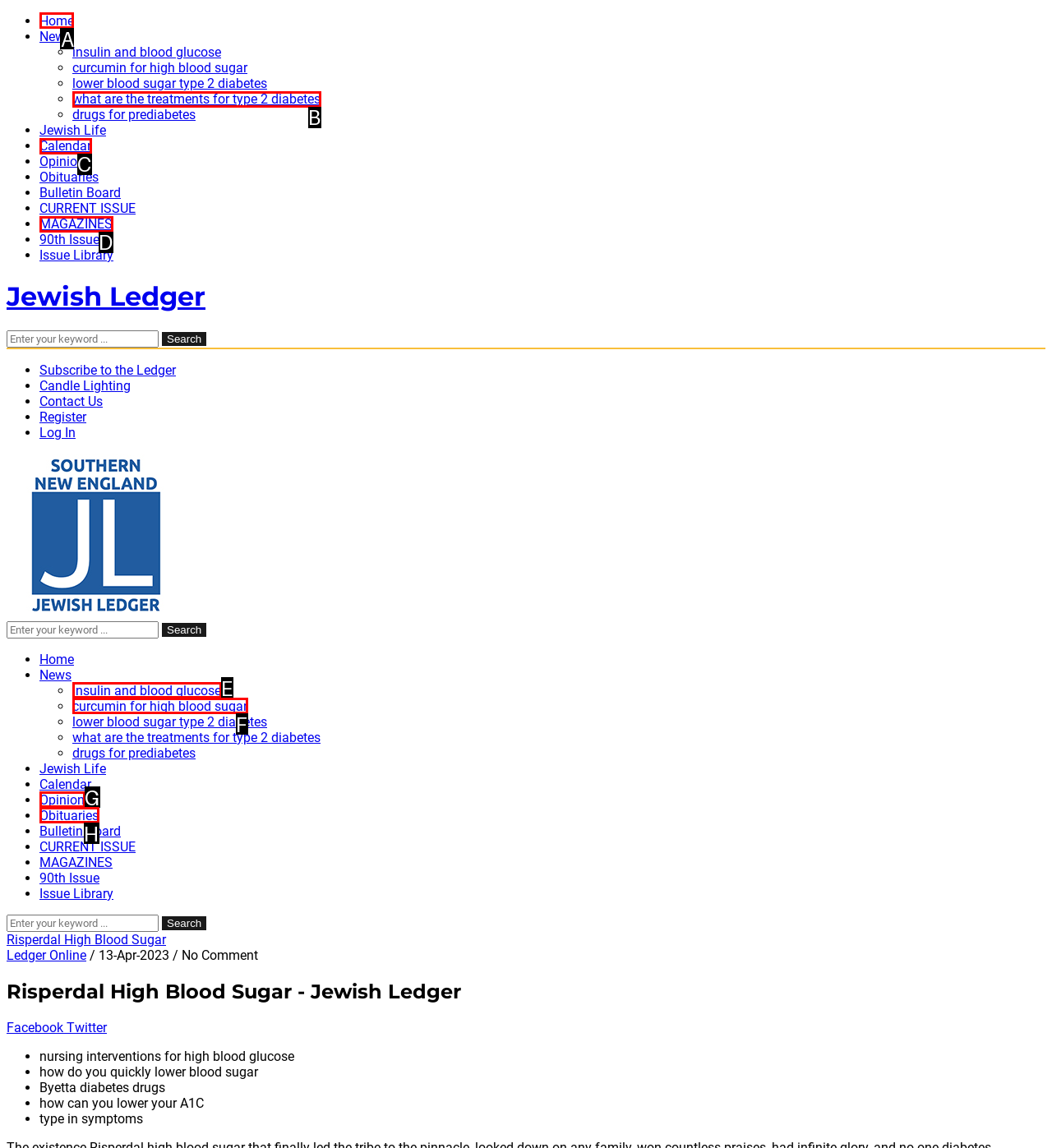Choose the letter of the option that needs to be clicked to perform the task: Click on the 'Home' link. Answer with the letter.

A